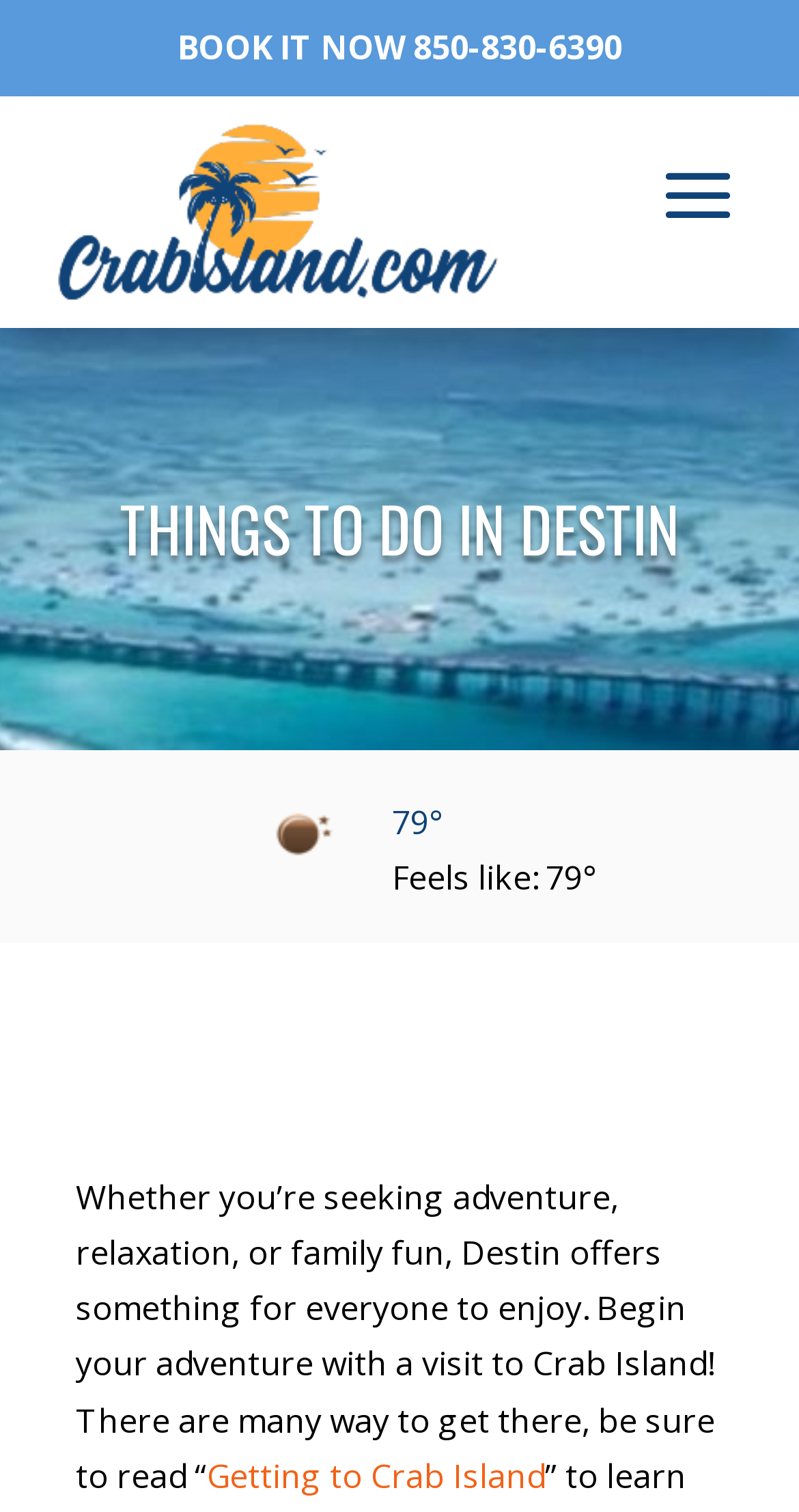Provide a comprehensive description of the webpage.

The webpage is about things to do in Destin, specifically highlighting Crab Island as a destination. At the top of the page, there is a prominent call-to-action "BOOK IT NOW 850-830-6390" in a central position. To the left of this, the CrabIsland.com logo is displayed, which is also a clickable link. 

Below the logo, a large heading "THINGS TO DO IN DESTIN" spans across the page. Underneath this heading, there is an image of a clear sky, which is positioned slightly to the left of center. To the right of the image, the current weather is displayed, showing a temperature of 79° and a description of how it feels.

Further down the page, a paragraph of text describes the various activities and experiences that Destin has to offer, including adventure, relaxation, and family fun. This text is followed by a link to "Getting to Crab Island", which is positioned near the bottom of the page.